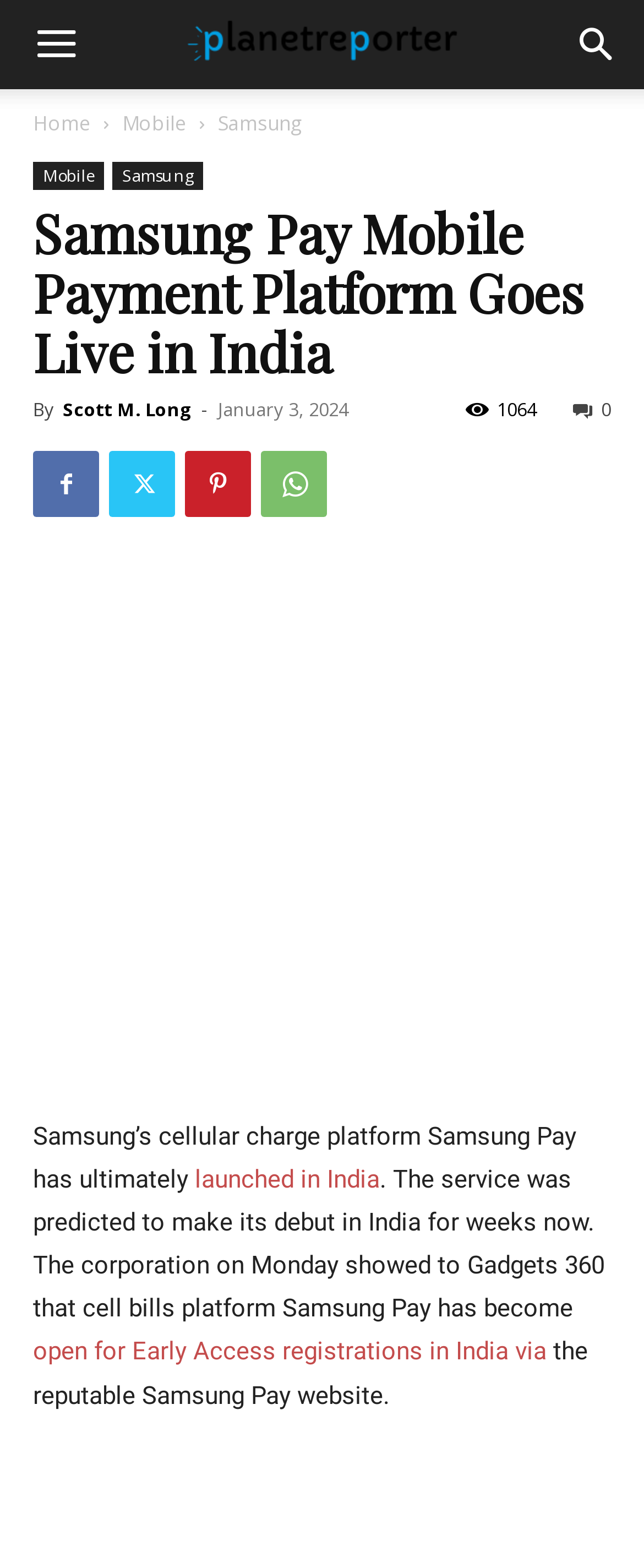What is the date of the article?
Give a thorough and detailed response to the question.

I found the answer by looking at the section below the header, where it says 'January 3, 2024'. This indicates that the article was published on January 3, 2024.